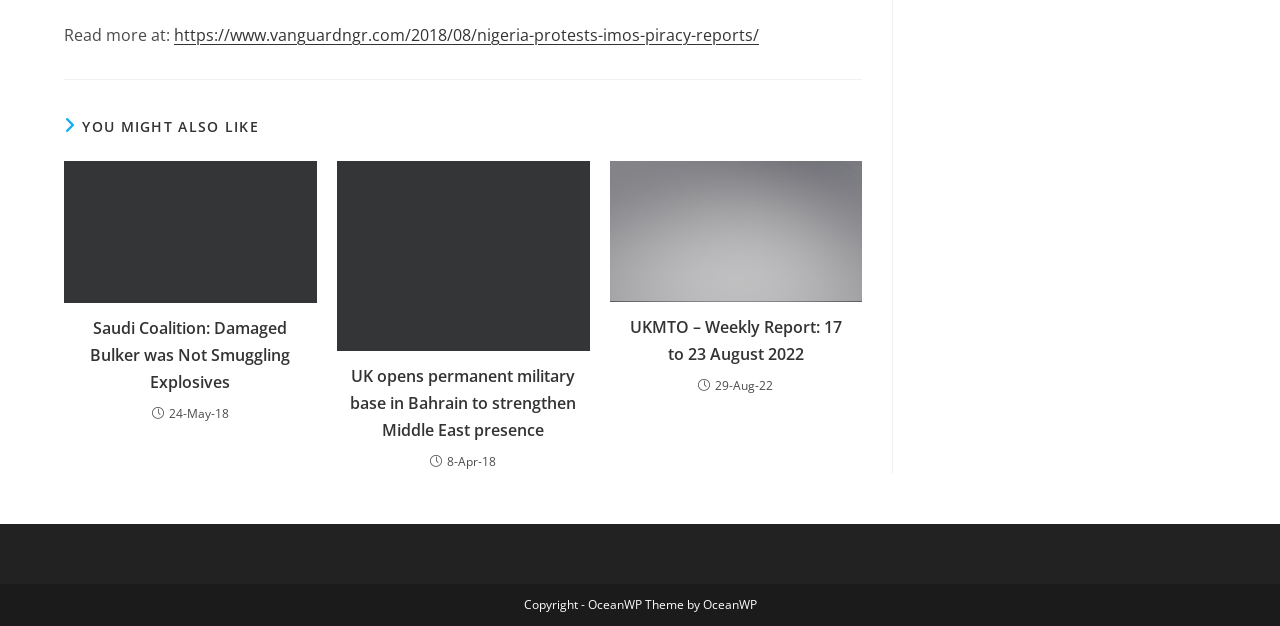Specify the bounding box coordinates (top-left x, top-left y, bottom-right x, bottom-right y) of the UI element in the screenshot that matches this description: https://www.vanguardngr.com/2018/08/nigeria-protests-imos-piracy-reports/

[0.136, 0.039, 0.593, 0.074]